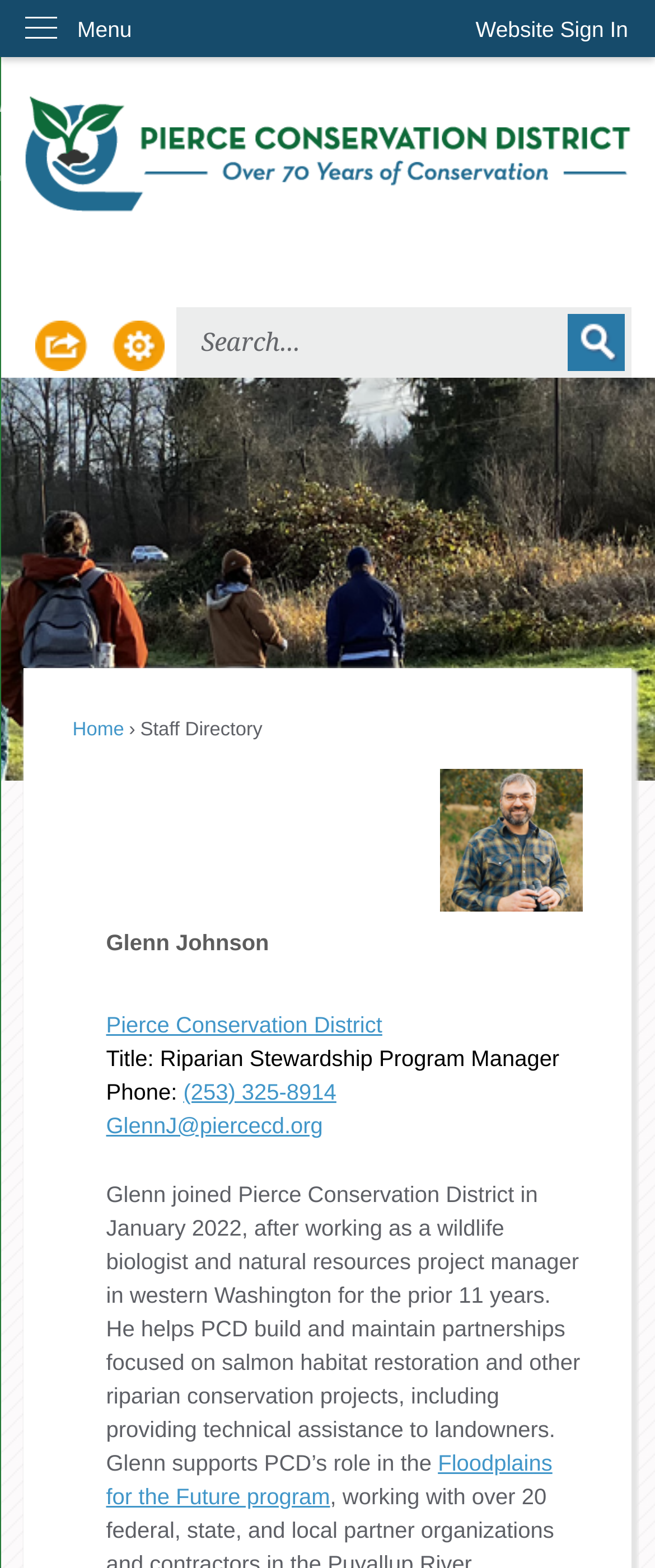Can you find the bounding box coordinates for the element to click on to achieve the instruction: "Contact Glenn Johnson via phone"?

[0.28, 0.688, 0.514, 0.704]